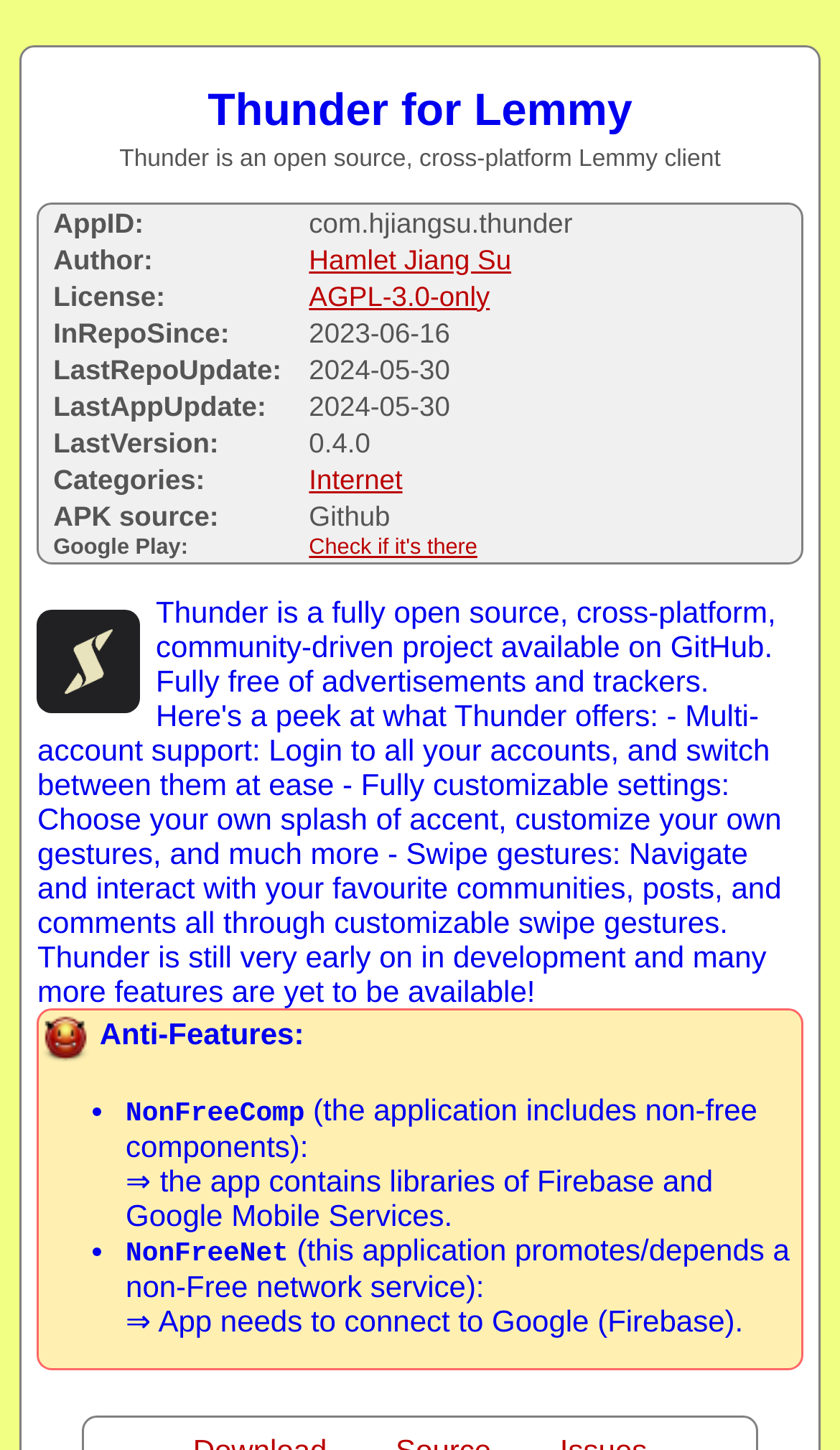What is the license of the app?
Based on the visual details in the image, please answer the question thoroughly.

The license of the app is mentioned in the LayoutTableCell 'License:' and the corresponding value is 'AGPL-3.0-only', which is also a link.